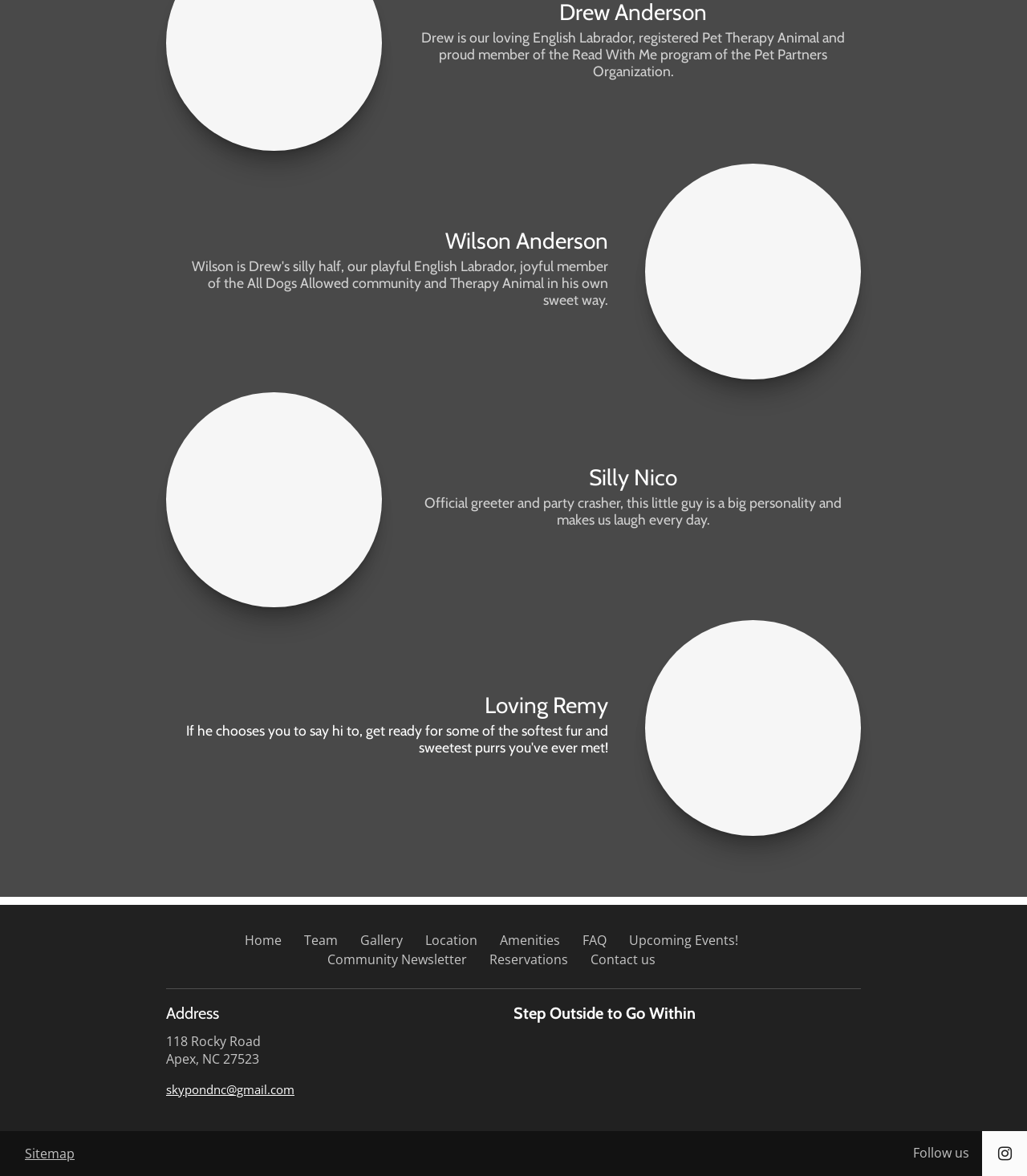Please specify the bounding box coordinates of the element that should be clicked to execute the given instruction: 'Check the gallery'. Ensure the coordinates are four float numbers between 0 and 1, expressed as [left, top, right, bottom].

[0.35, 0.815, 0.392, 0.83]